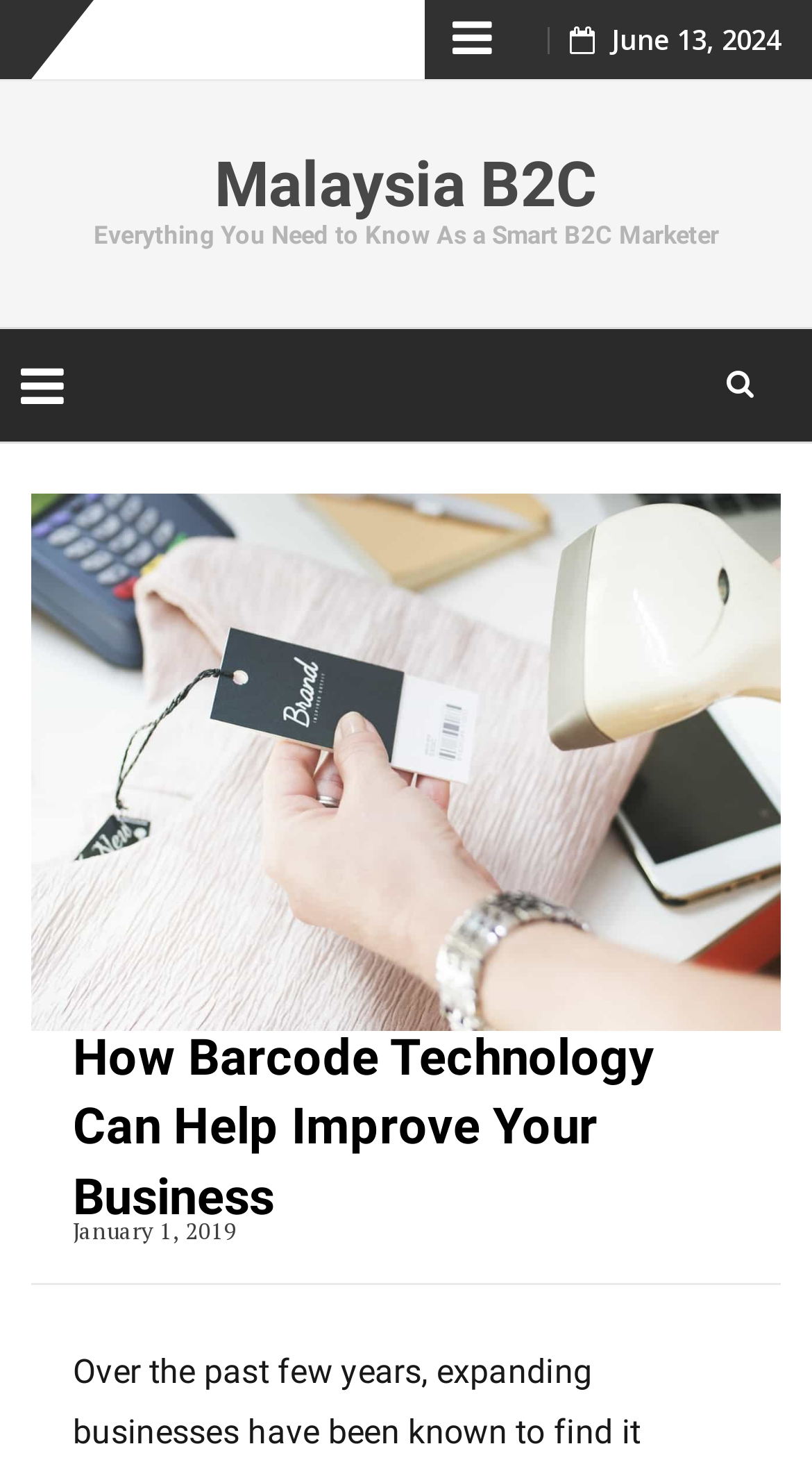What is the date associated with the article?
From the details in the image, provide a complete and detailed answer to the question.

I found a static text element with the date 'January 1, 2019' near the heading of the article, which suggests that this date is associated with the article, possibly indicating the publication date.